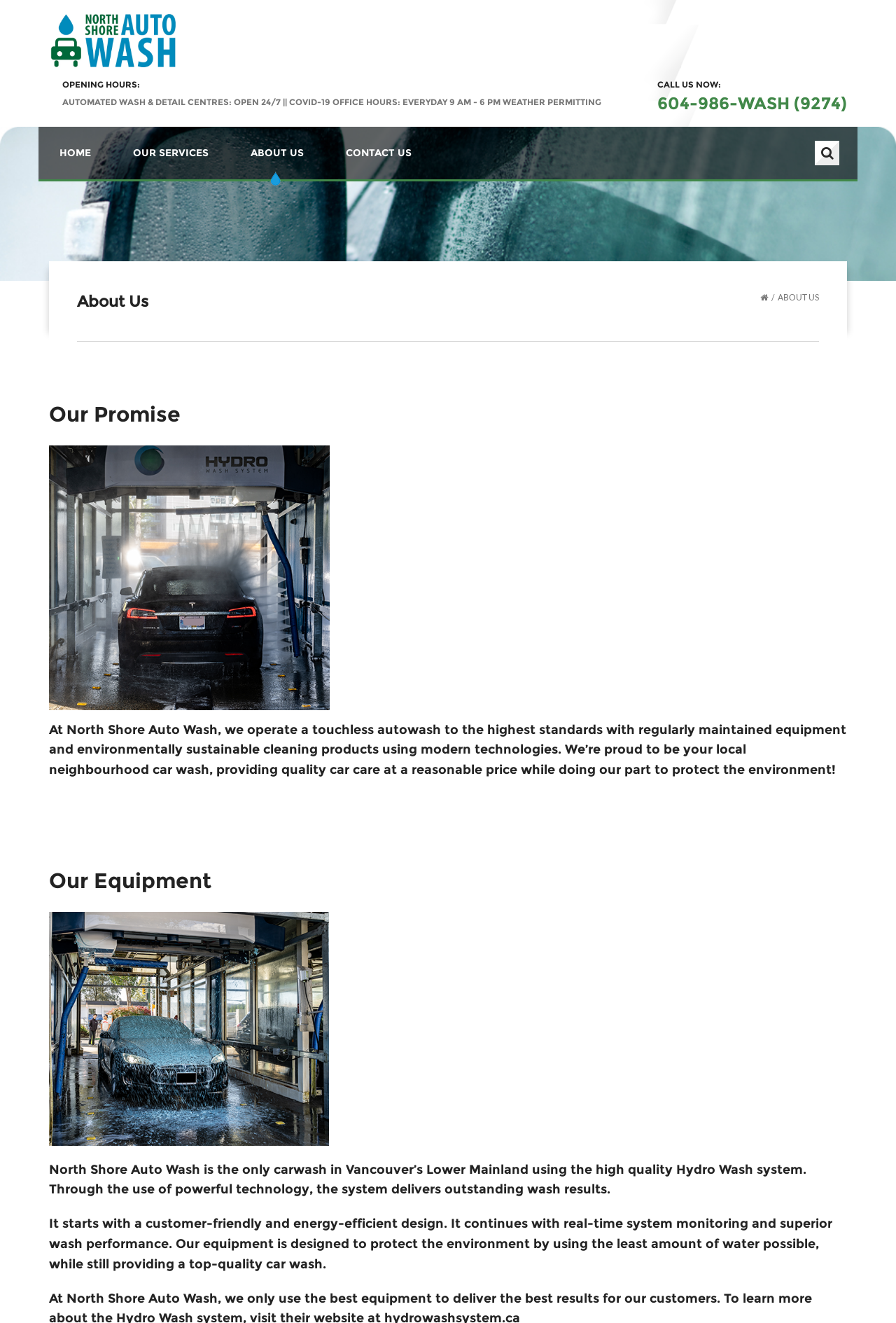Please predict the bounding box coordinates (top-left x, top-left y, bottom-right x, bottom-right y) for the UI element in the screenshot that fits the description: About Us

[0.256, 0.096, 0.362, 0.135]